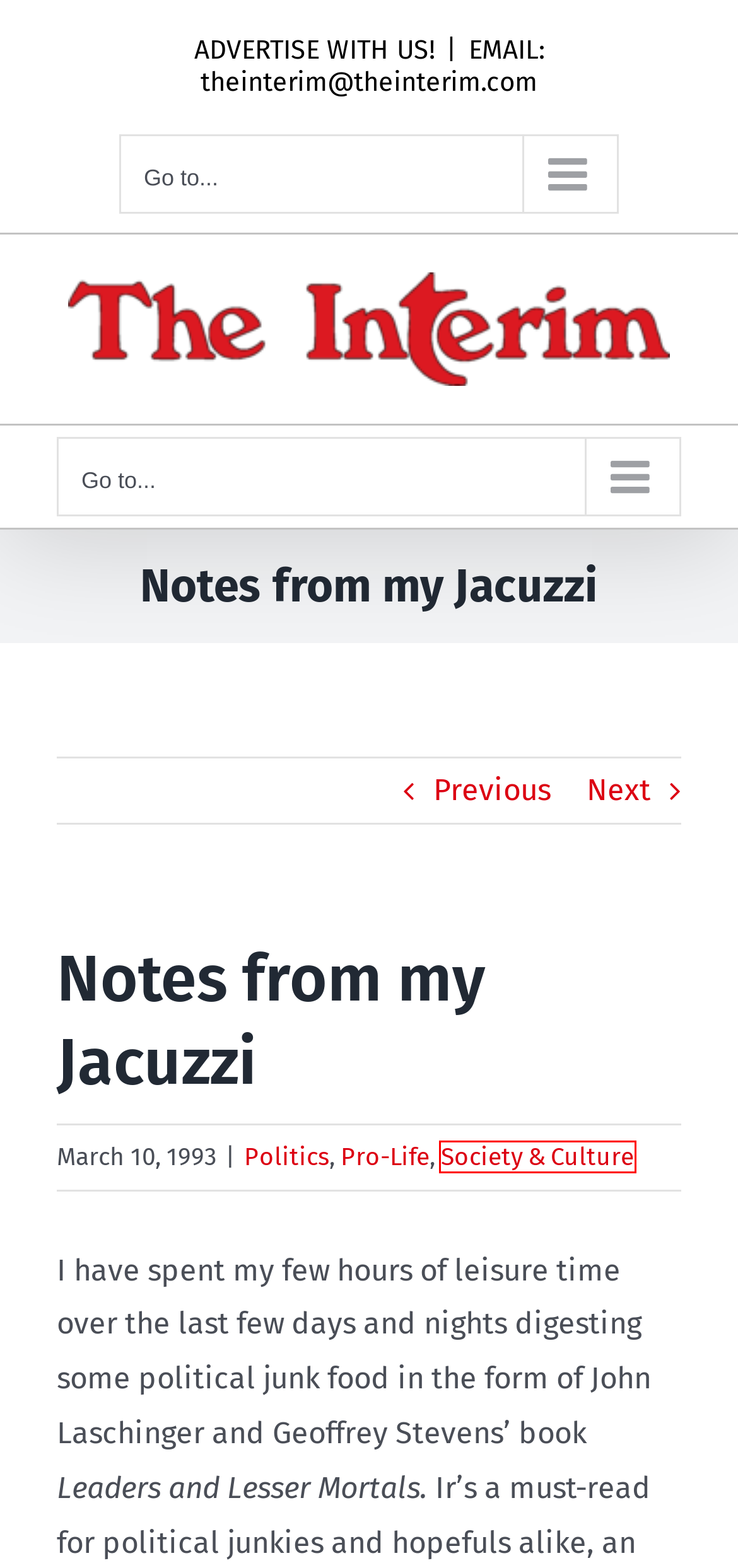Inspect the provided webpage screenshot, concentrating on the element within the red bounding box. Select the description that best represents the new webpage after you click the highlighted element. Here are the candidates:
A. Brave New Words
B. You were asking? - The Interim
C. Society & Culture Archives - The Interim
D. About - The Interim
E. Semper Fidelis in … - The Interim
F. Pro-Life Archives - The Interim
G. Christian lawyer Albertos Polizogopoulos dead at 41
H. Advertise - The Interim

C